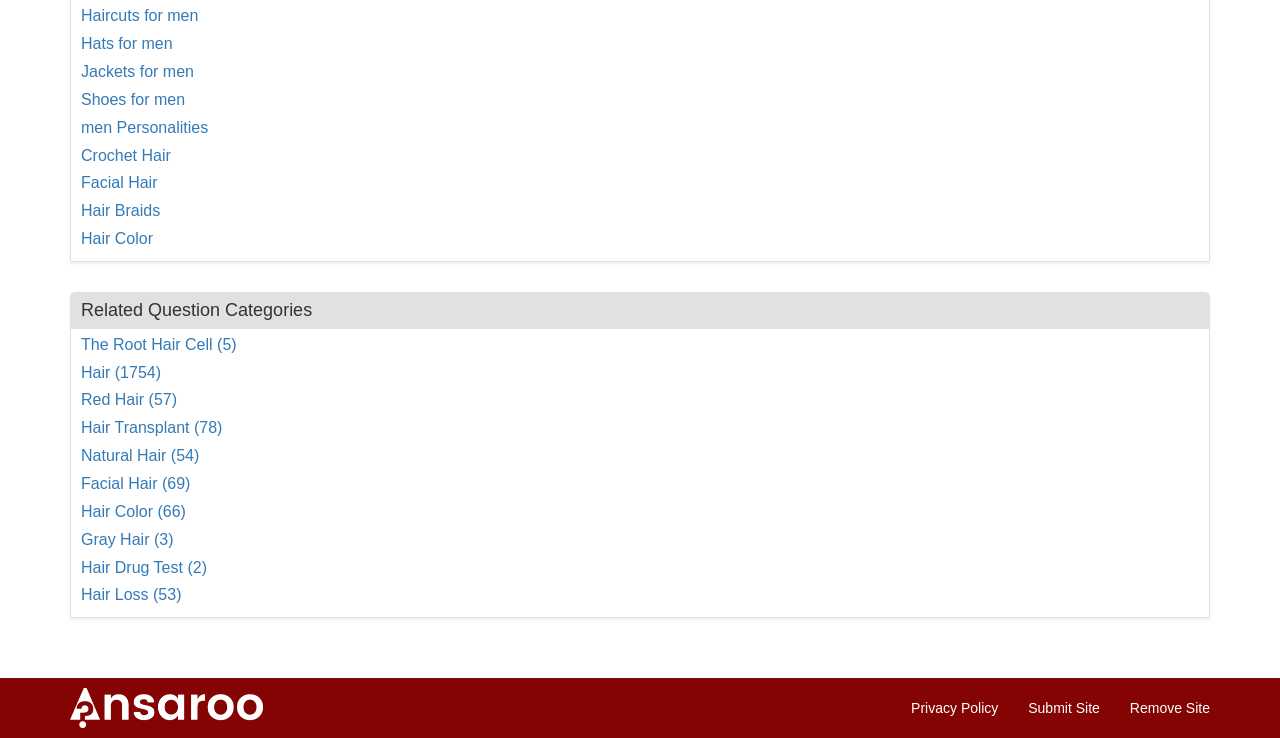Find the bounding box coordinates for the element that must be clicked to complete the instruction: "Read about 'Hair Loss'". The coordinates should be four float numbers between 0 and 1, indicated as [left, top, right, bottom].

[0.063, 0.795, 0.142, 0.818]